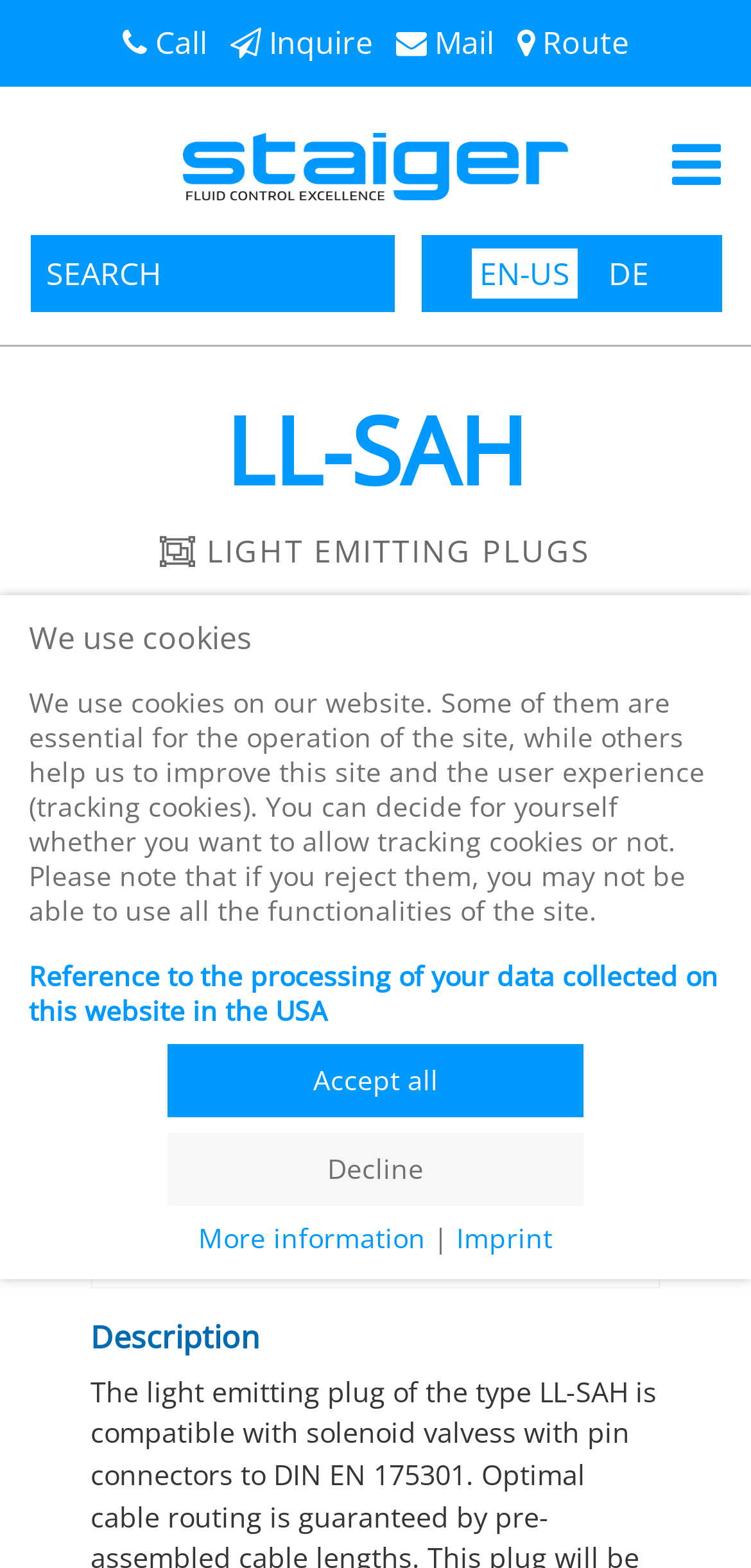Provide the bounding box coordinates of the HTML element described by the text: "aria-describedby="SEARCH" aria-label="SEARCH" placeholder="SEARCH"".

[0.038, 0.149, 0.528, 0.2]